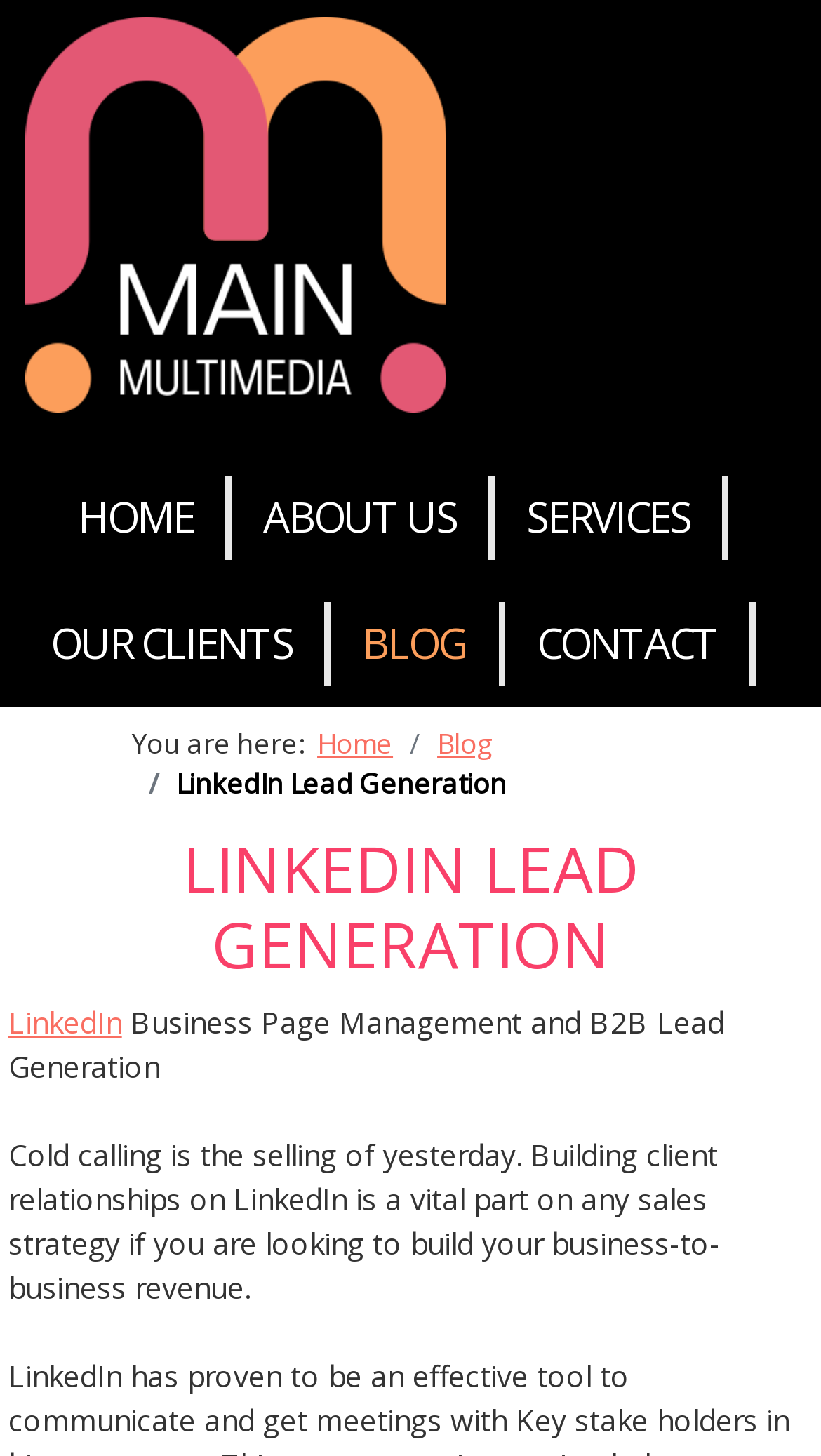Based on the element description parent_node: HOME aria-label="Go To Top", identify the bounding box of the UI element in the given webpage screenshot. The coordinates should be in the format (top-left x, top-left y, bottom-right x, bottom-right y) and must be between 0 and 1.

[0.821, 0.859, 0.949, 0.931]